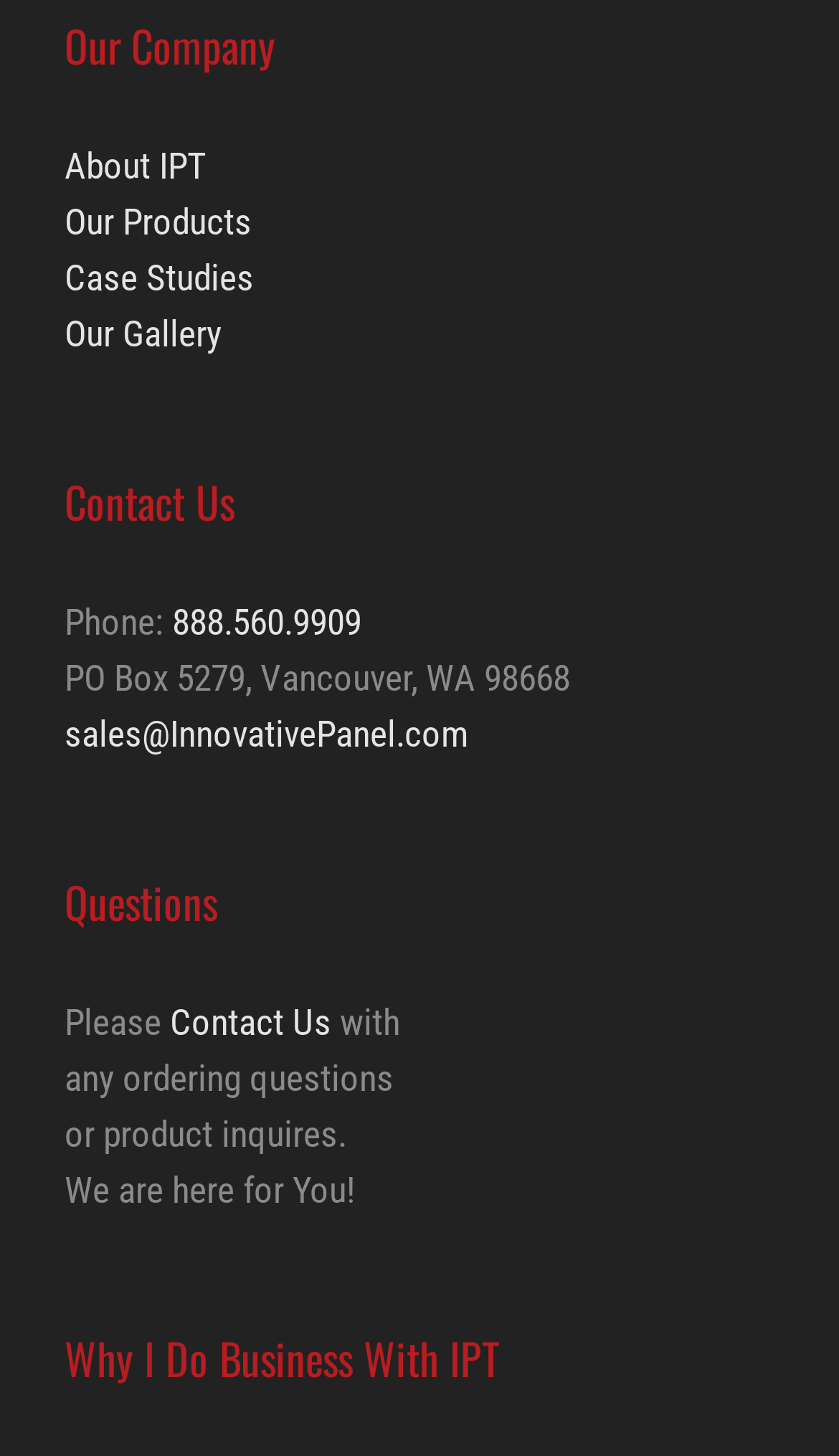Provide the bounding box coordinates for the specified HTML element described in this description: "Morons". The coordinates should be four float numbers ranging from 0 to 1, in the format [left, top, right, bottom].

None